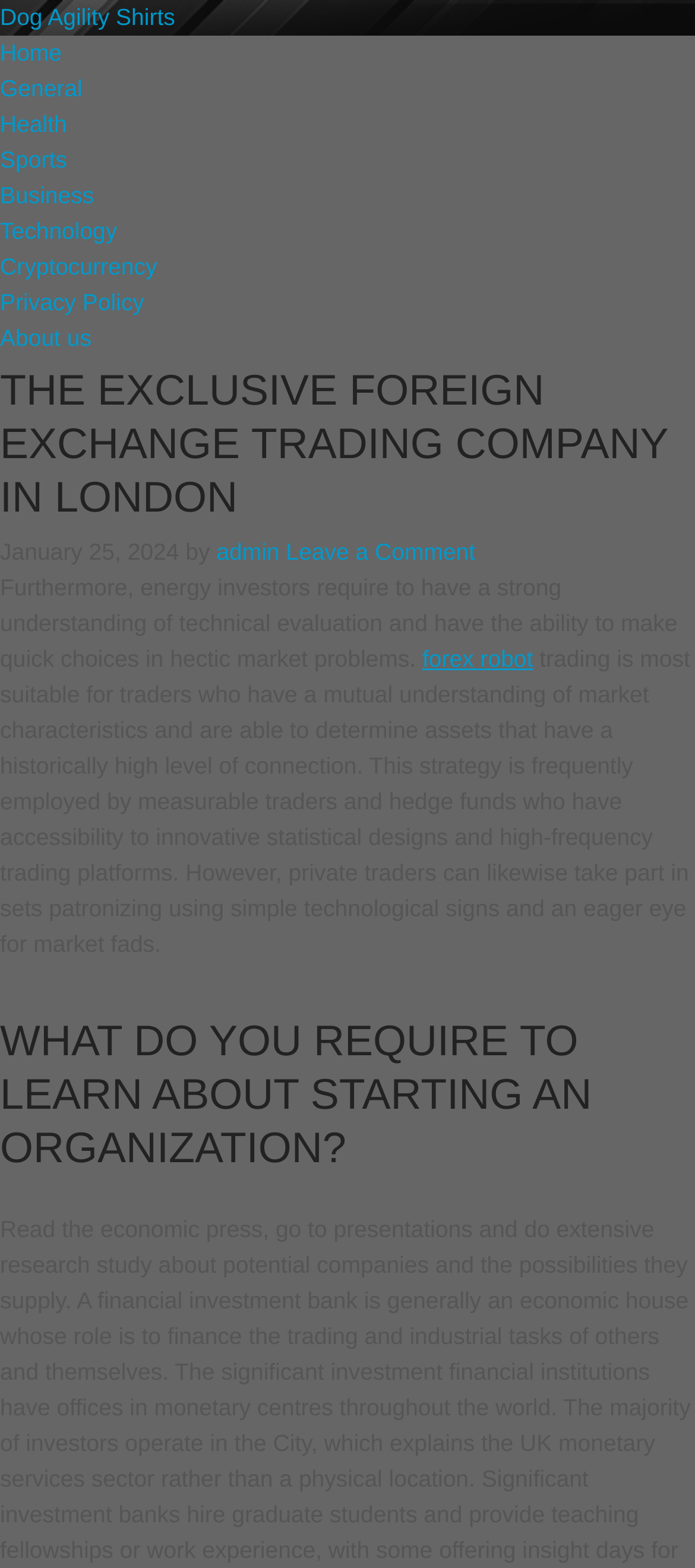Give a detailed account of the webpage, highlighting key information.

The webpage is about a foreign exchange trading company in London, with a focus on energy investors and technical evaluation. At the top, there is a navigation menu with 9 links: Home, General, Health, Sports, Business, Technology, Cryptocurrency, Privacy Policy, and About us. 

Below the navigation menu, there is a header section with the title "THE EXCLUSIVE FOREIGN EXCHANGE TRADING COMPANY IN LONDON" and a timestamp "January 25, 2024" on the left side, followed by the author "admin" and a "Leave a Comment" link on the right side.

The main content of the webpage is divided into three paragraphs. The first paragraph starts with the sentence "Furthermore, energy investors require to have a strong understanding of technical evaluation and have the ability to make quick choices in hectic market problems." There is a link "forex robot" in the middle of this paragraph.

The second paragraph is a long text that explains the suitability of trading for traders who have a mutual understanding of market characteristics. It also mentions measurable traders, hedge funds, and private traders.

The third paragraph is a heading "WHAT DO YOU REQUIRE TO LEARN ABOUT STARTING AN ORGANIZATION?" which seems to be a separate topic from the previous paragraphs.